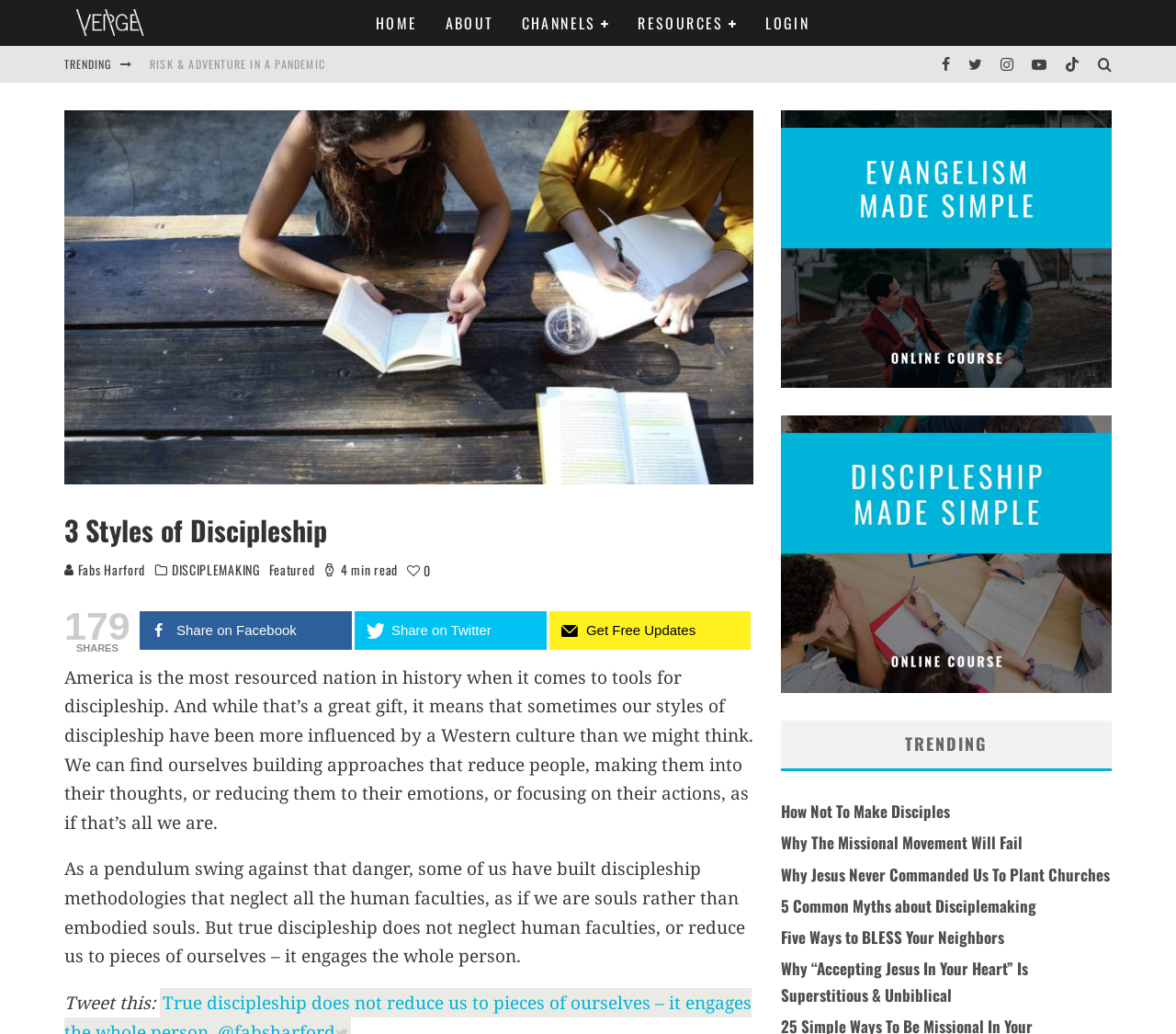Look at the image and give a detailed response to the following question: What is the topic of the article with the author 'Fabs Harford'?

I found the link 'Fabs Harford' under the heading '3 Styles of Discipleship', which suggests that Fabs Harford is the author of the article about 3 Styles of Discipleship.